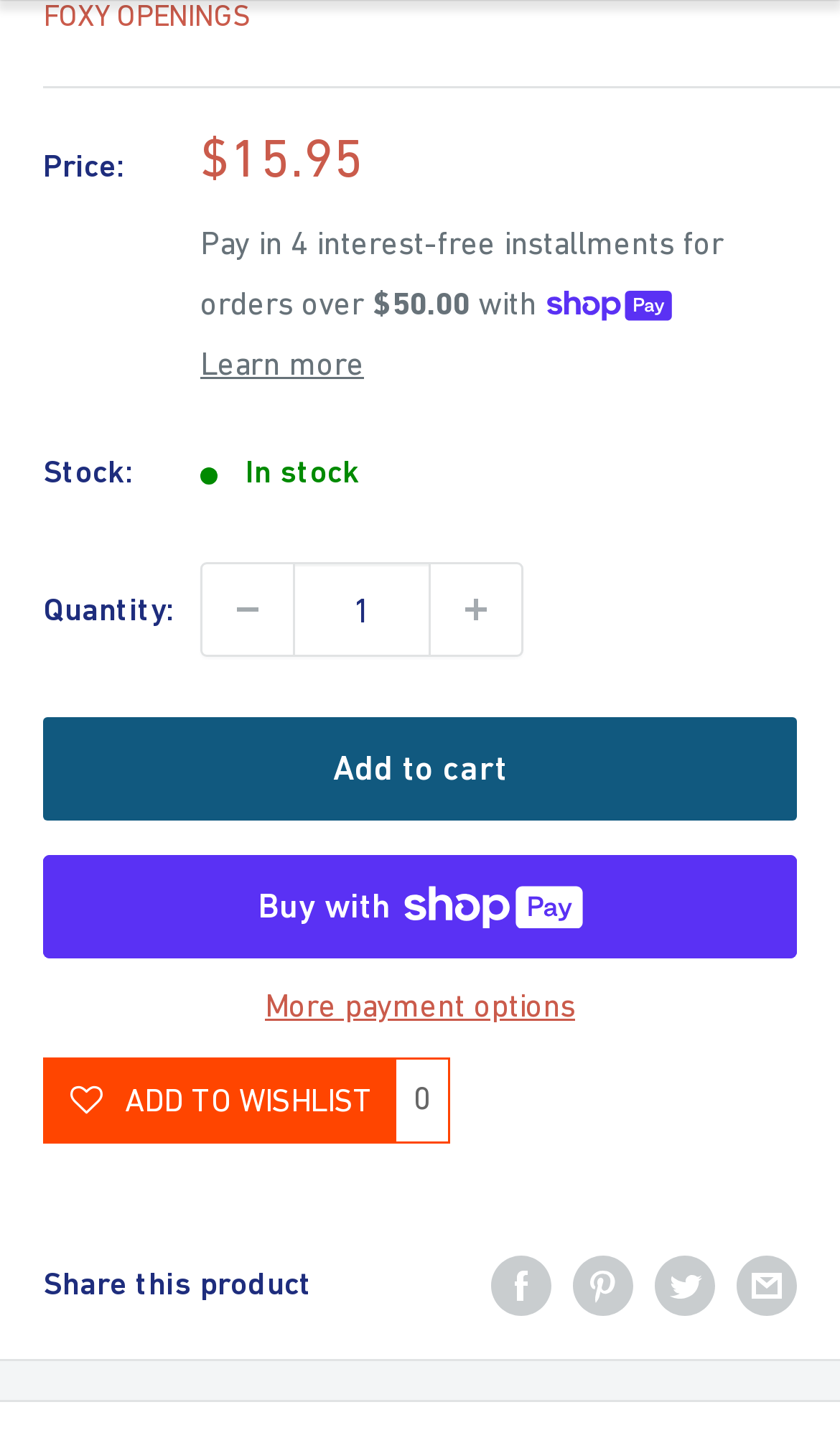How can I share this product on social media?
Please respond to the question with a detailed and thorough explanation.

To share this product on social media, I can find the share links 'Share on Facebook', 'Pin on Pinterest', 'Tweet on Twitter', and 'Share by email' at the bottom of the page. These links can be clicked to share the product on respective social media platforms.